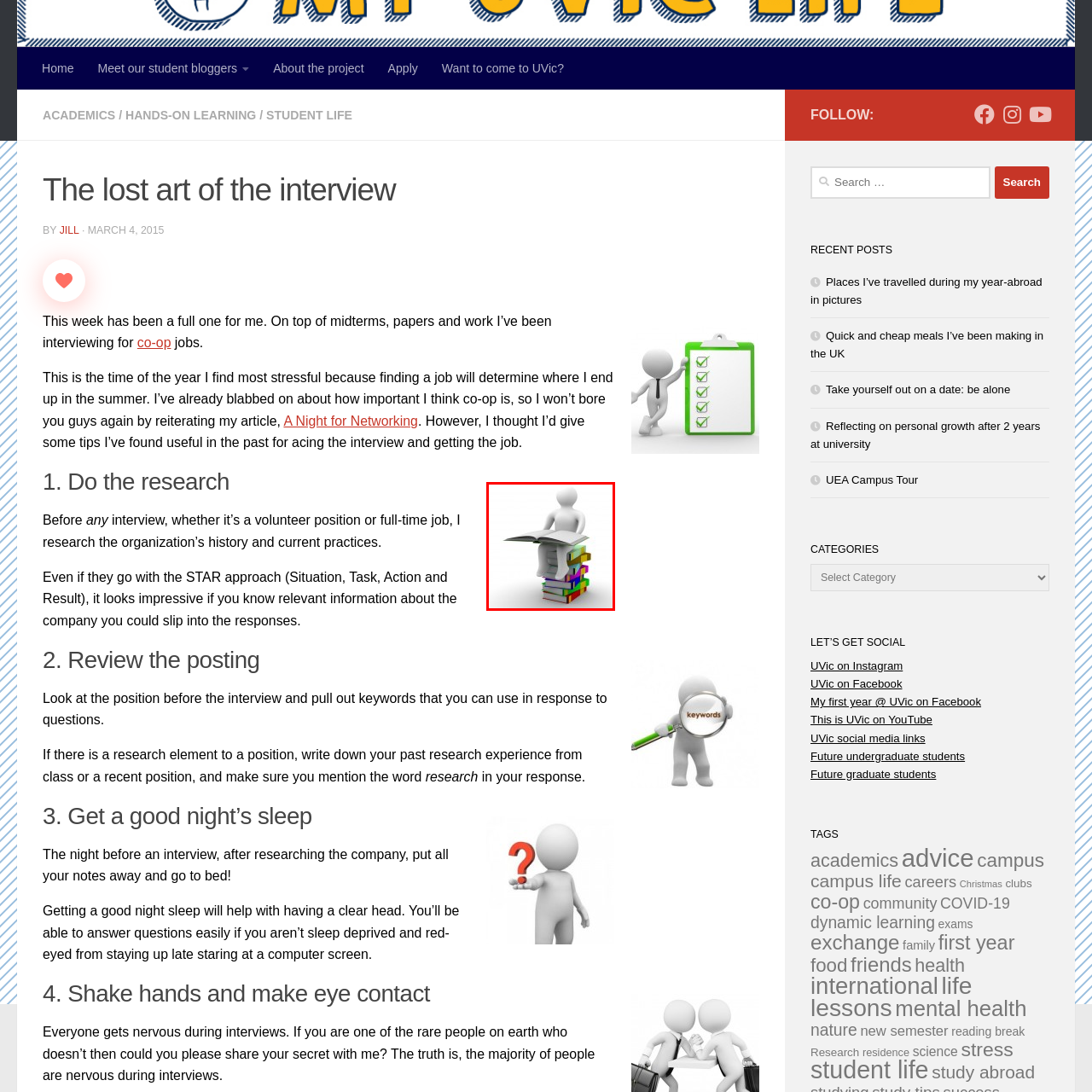Look at the photo within the red outline and describe it thoroughly.

The image features a stylized, 3D representation of a figure seated atop a stack of colorful books, engrossed in reading an open book. The figure, depicted in a simple, white silhouette, emphasizes the theme of learning and knowledge. The vibrant colors of the books beneath highlight various aspects of education and the importance of reading. This visual metaphor suggests a focus on academic pursuits and the joy of exploration through literature, aligning with educational themes often discussed in academic contexts.